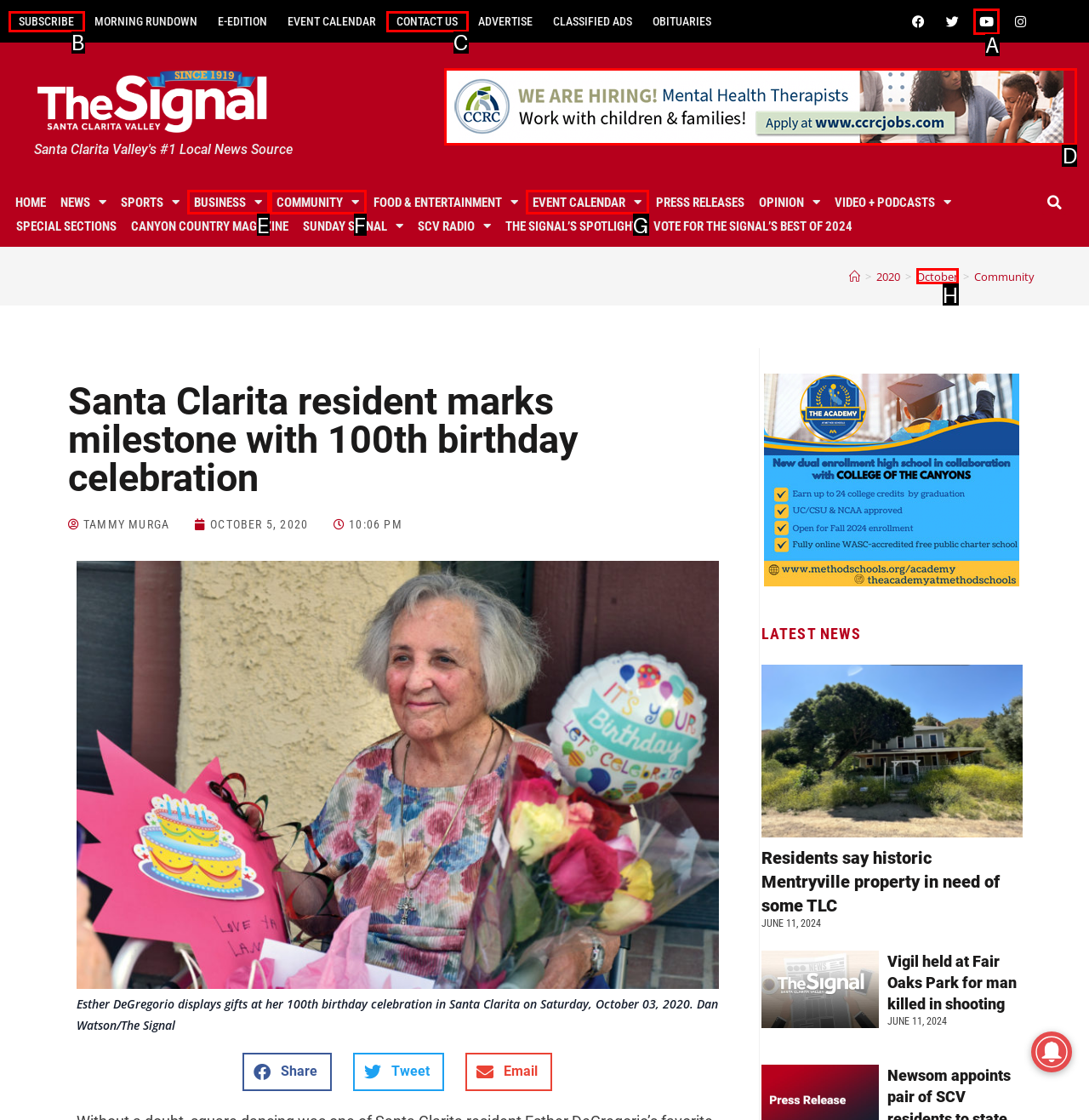Which lettered UI element aligns with this description: Contact Us
Provide your answer using the letter from the available choices.

C